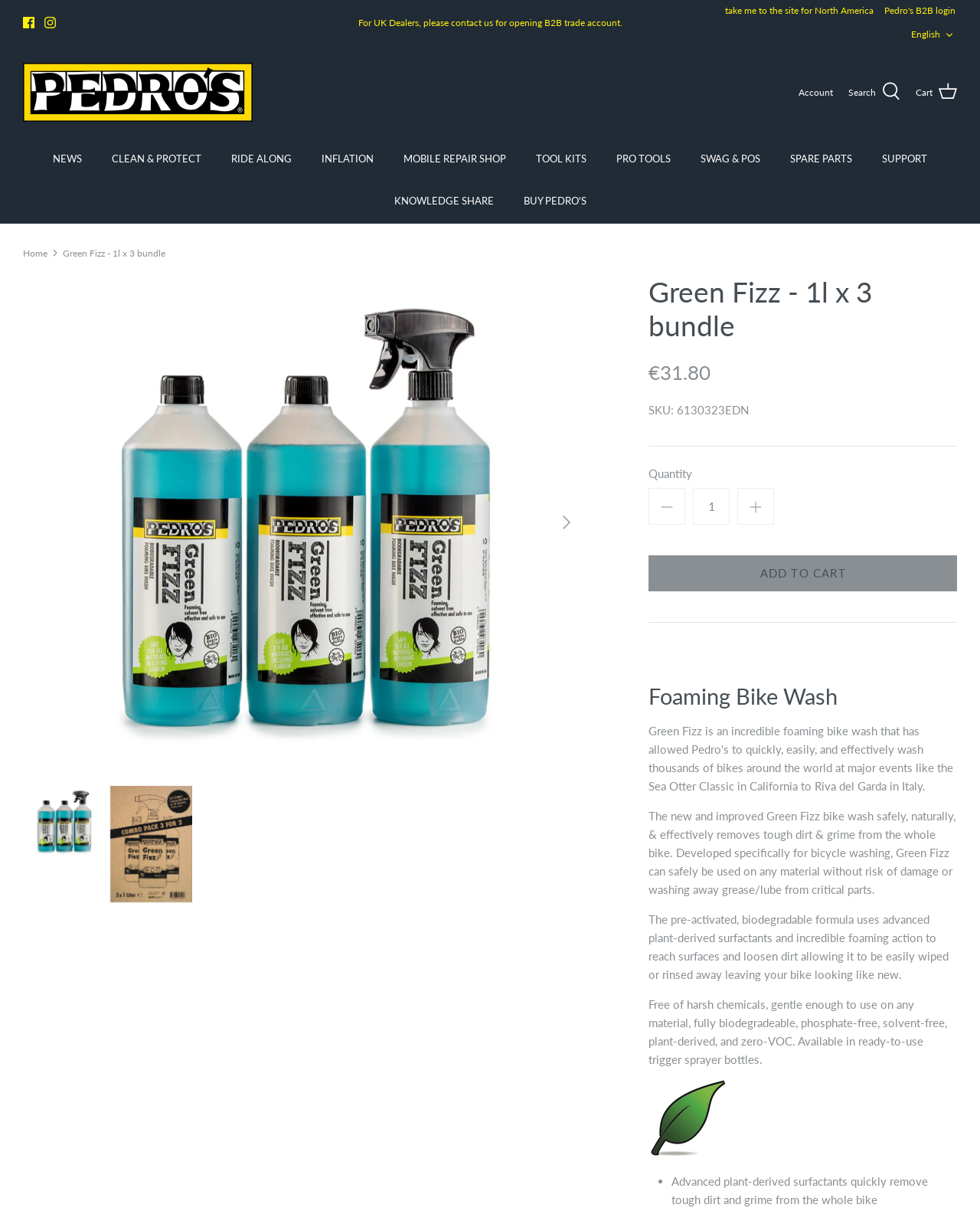Construct a comprehensive description capturing every detail on the webpage.

This webpage is about Pedro's Green Fizz, a foaming bike wash product. At the top, there are social media links to Facebook and Instagram, as well as a notification for UK dealers to contact the company for a B2B trade account. On the right side, there are links to switch to the North America site, Pedro's B2B login, and a language selection dropdown.

Below the top section, there is a navigation menu with links to NEWS, CLEAN & PROTECT, RIDE ALONG, INFLATION, MOBILE REPAIR SHOP, TOOL KITS, PRO TOOLS, SWAG & POS, SPARE PARTS, SUPPORT, KNOWLEDGE SHARE, and BUY PEDRO'S. 

On the left side, there is a breadcrumbs navigation showing the current page, Green Fizz - 1l x 3 bundle, with a link to the home page. 

The main content area has a product description section with a heading, product name, and price (€31.80). Below that, there is a section with product details, including the SKU number, quantity selection, and an "ADD TO CART" button.

Further down, there is a detailed product description of the Green Fizz bike wash, highlighting its features, benefits, and eco-friendly properties. The text is divided into three paragraphs, with an image below the third paragraph. 

Finally, there is a list with a single bullet point, summarizing one of the product's key features, and a "Previous" and "Next" button at the bottom, likely for navigating through product pages.